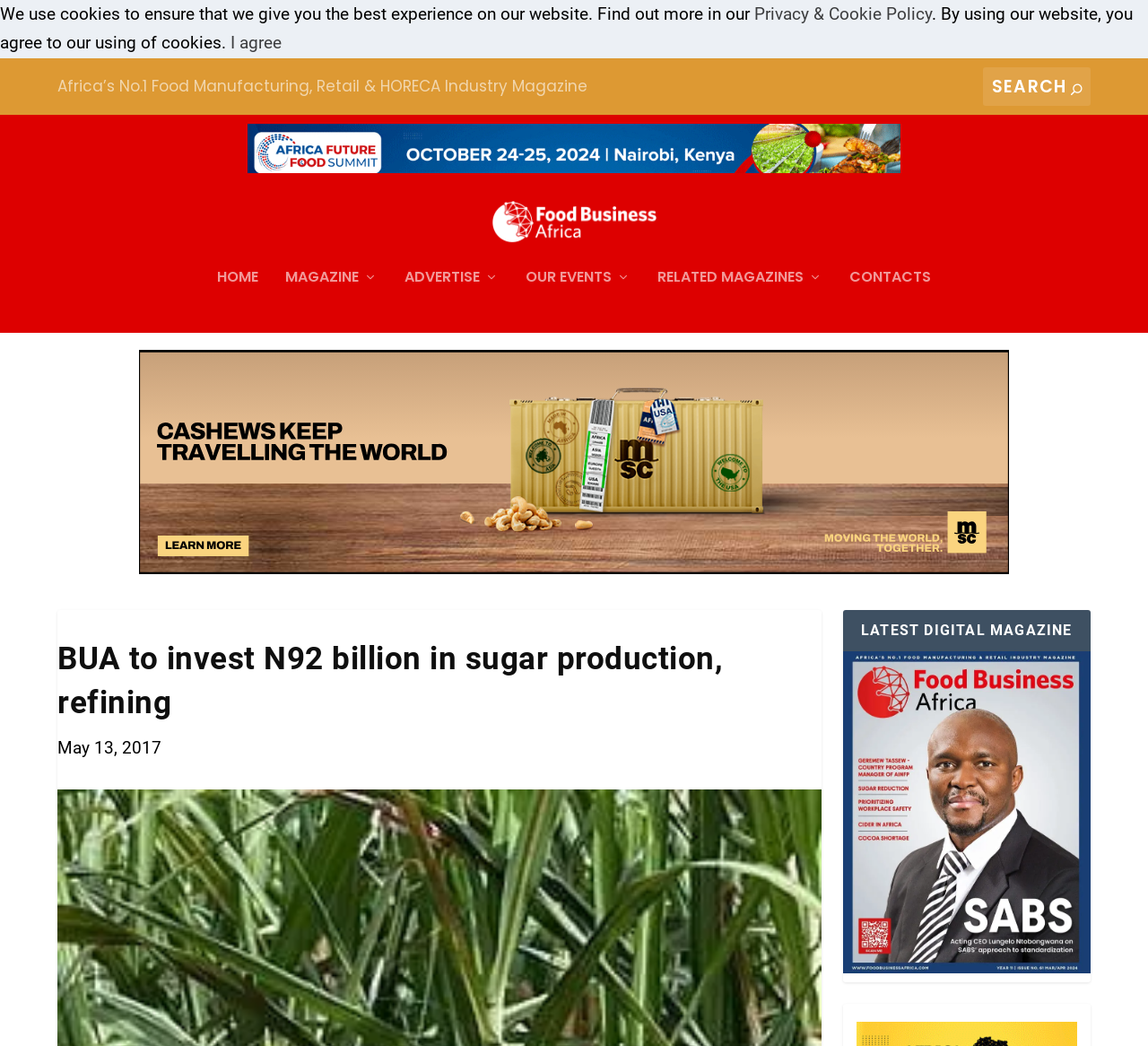What is the topic of the main article?
Please answer using one word or phrase, based on the screenshot.

BUA to invest N92 billion in sugar production, refining